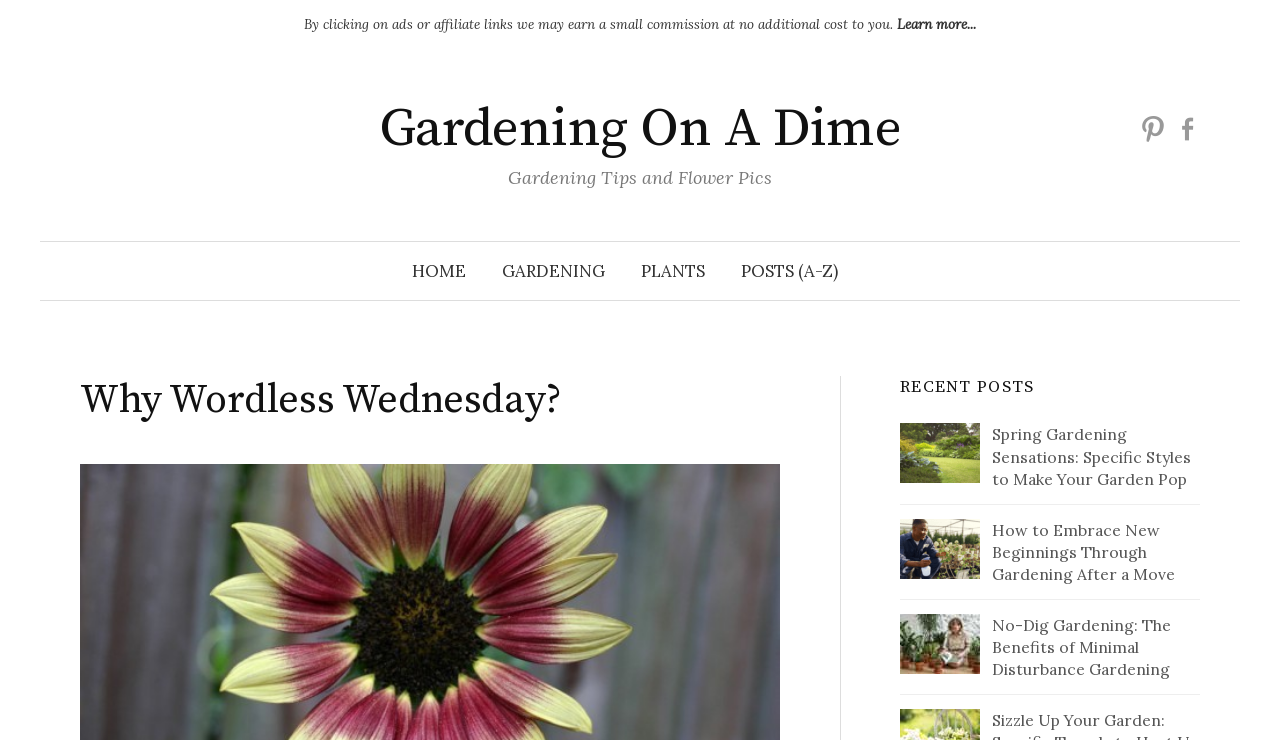Respond to the following question with a brief word or phrase:
How many navigation links are there?

4